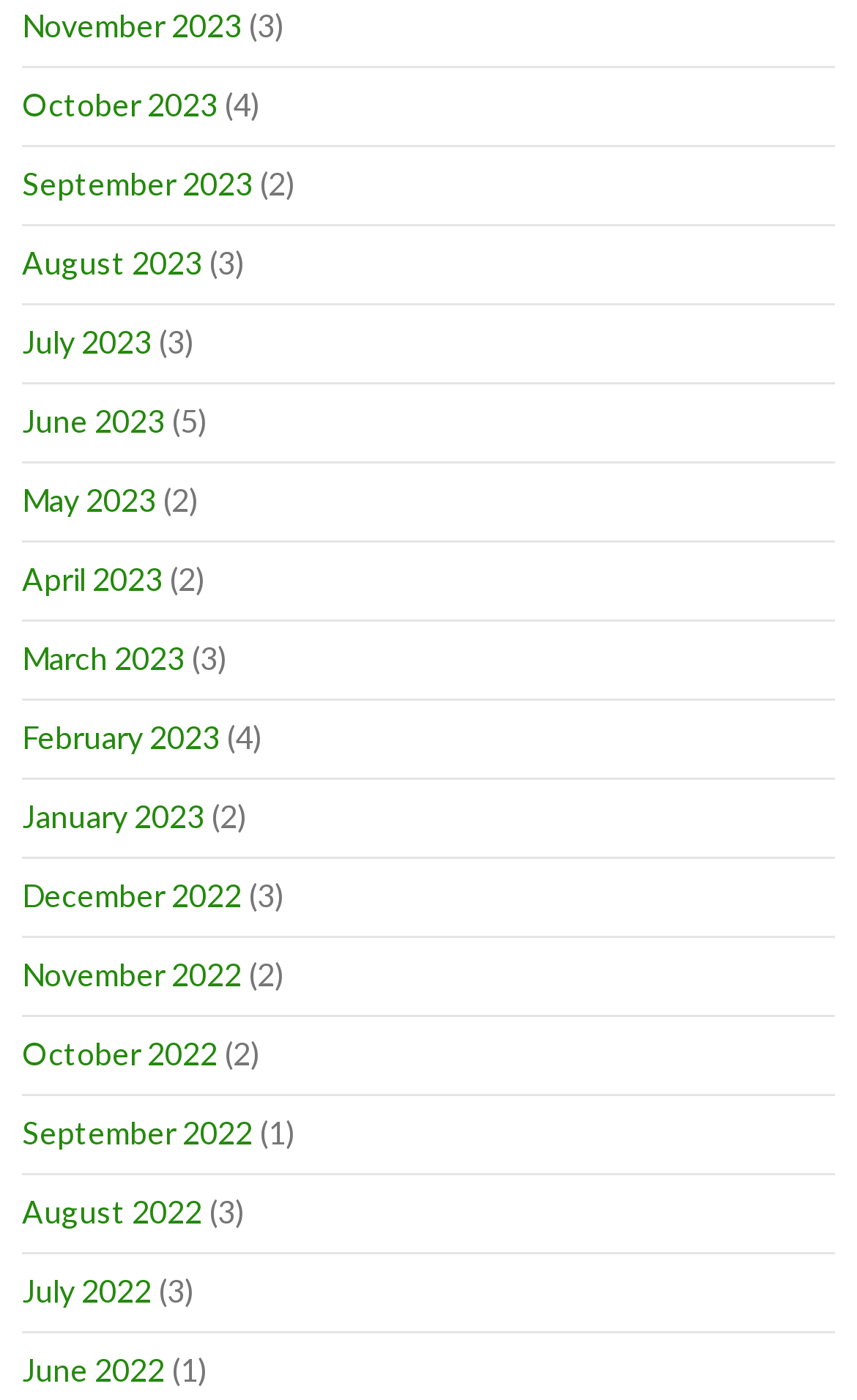Specify the bounding box coordinates of the area that needs to be clicked to achieve the following instruction: "View October 2022".

[0.026, 0.739, 0.254, 0.766]